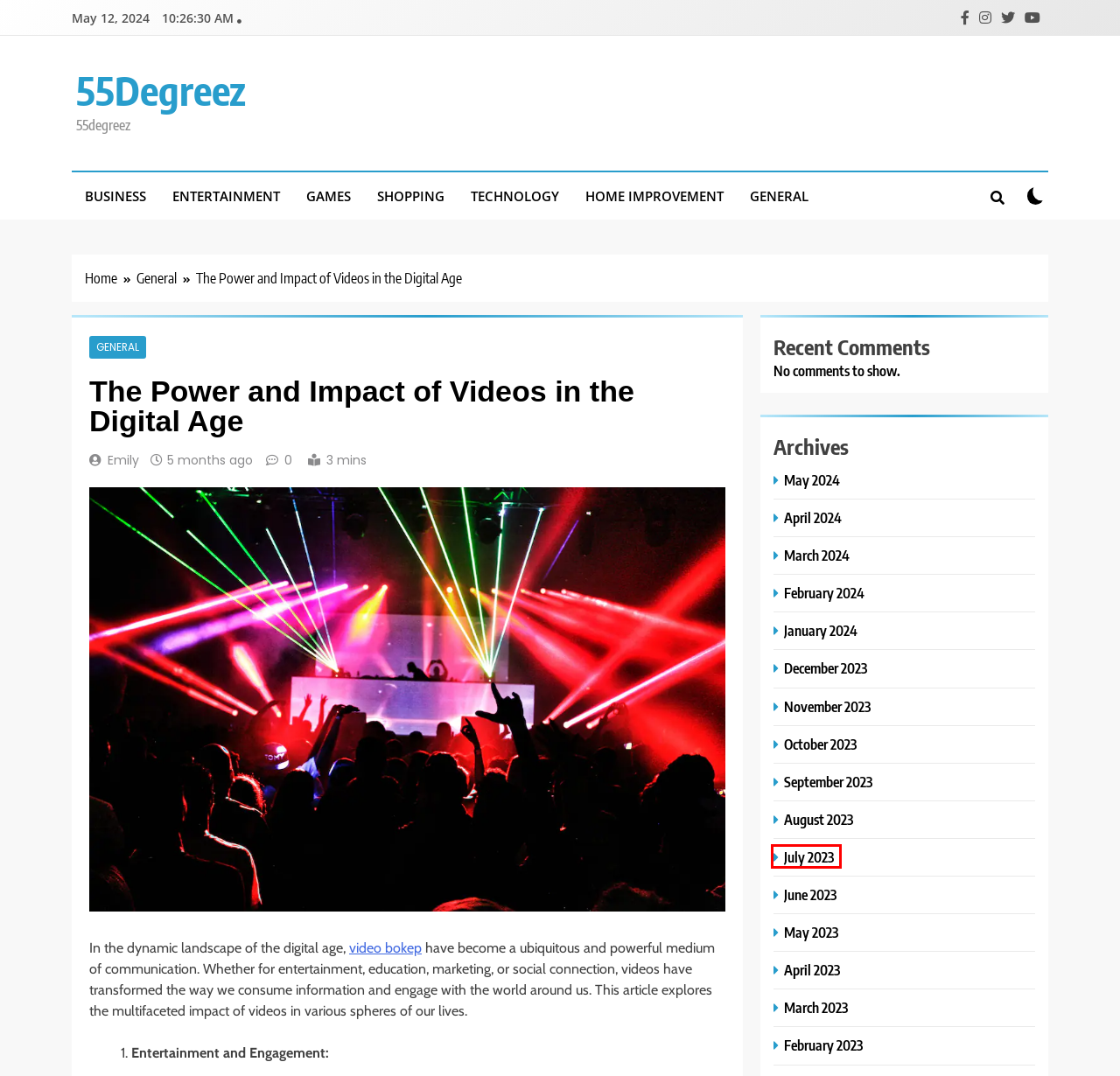You have a screenshot of a webpage with a red bounding box highlighting a UI element. Your task is to select the best webpage description that corresponds to the new webpage after clicking the element. Here are the descriptions:
A. Emily, Author at 55Degreez
B. July 2023 - 55Degreez
C. June 2023 - 55Degreez
D. April 2023 - 55Degreez
E. General Archives - 55Degreez
F. December 2023 - 55Degreez
G. Shopping Archives - 55Degreez
H. October 2023 - 55Degreez

B